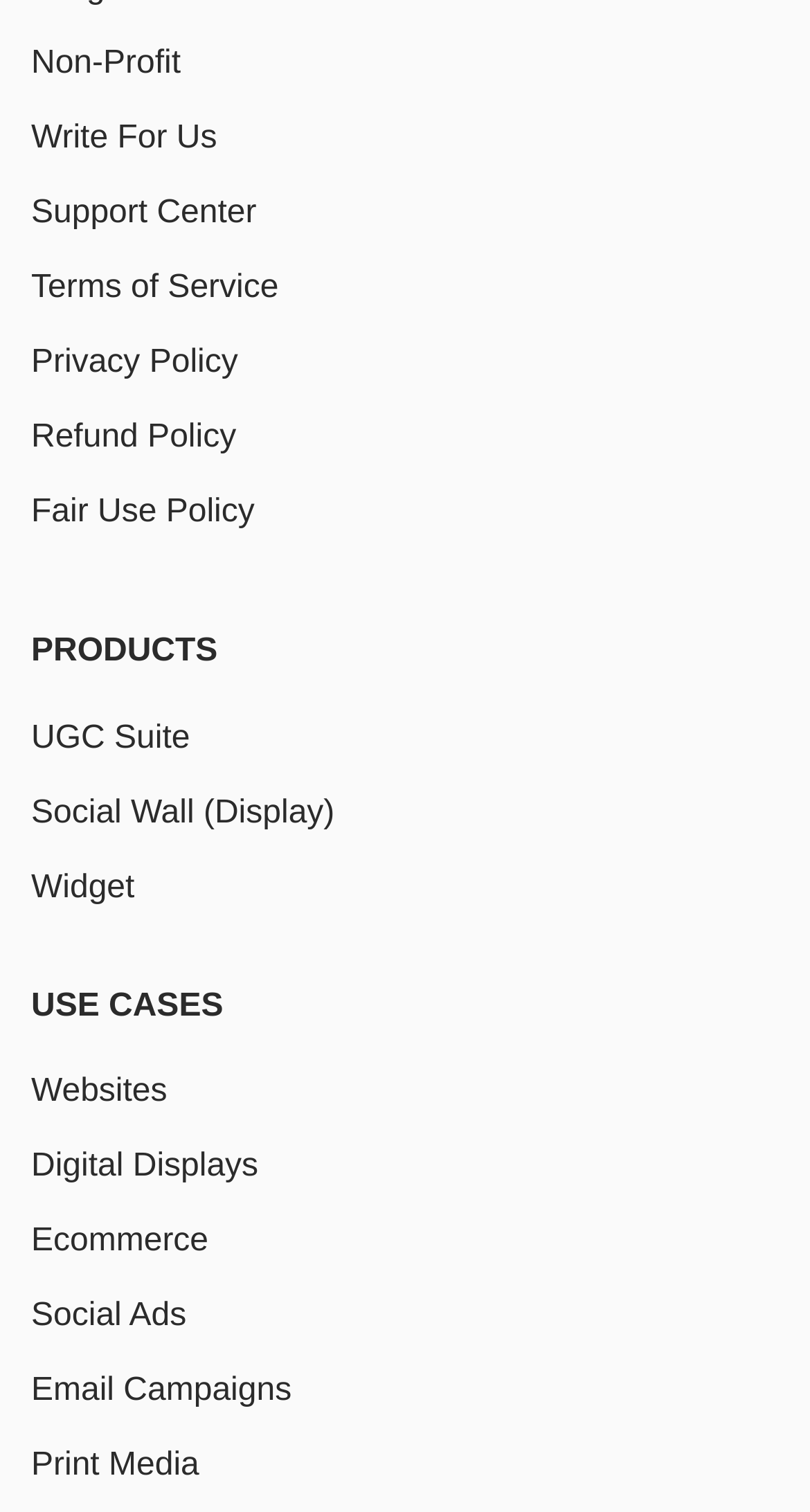Locate the bounding box coordinates of the element that should be clicked to execute the following instruction: "Explore Social Ads".

[0.038, 0.855, 0.23, 0.888]